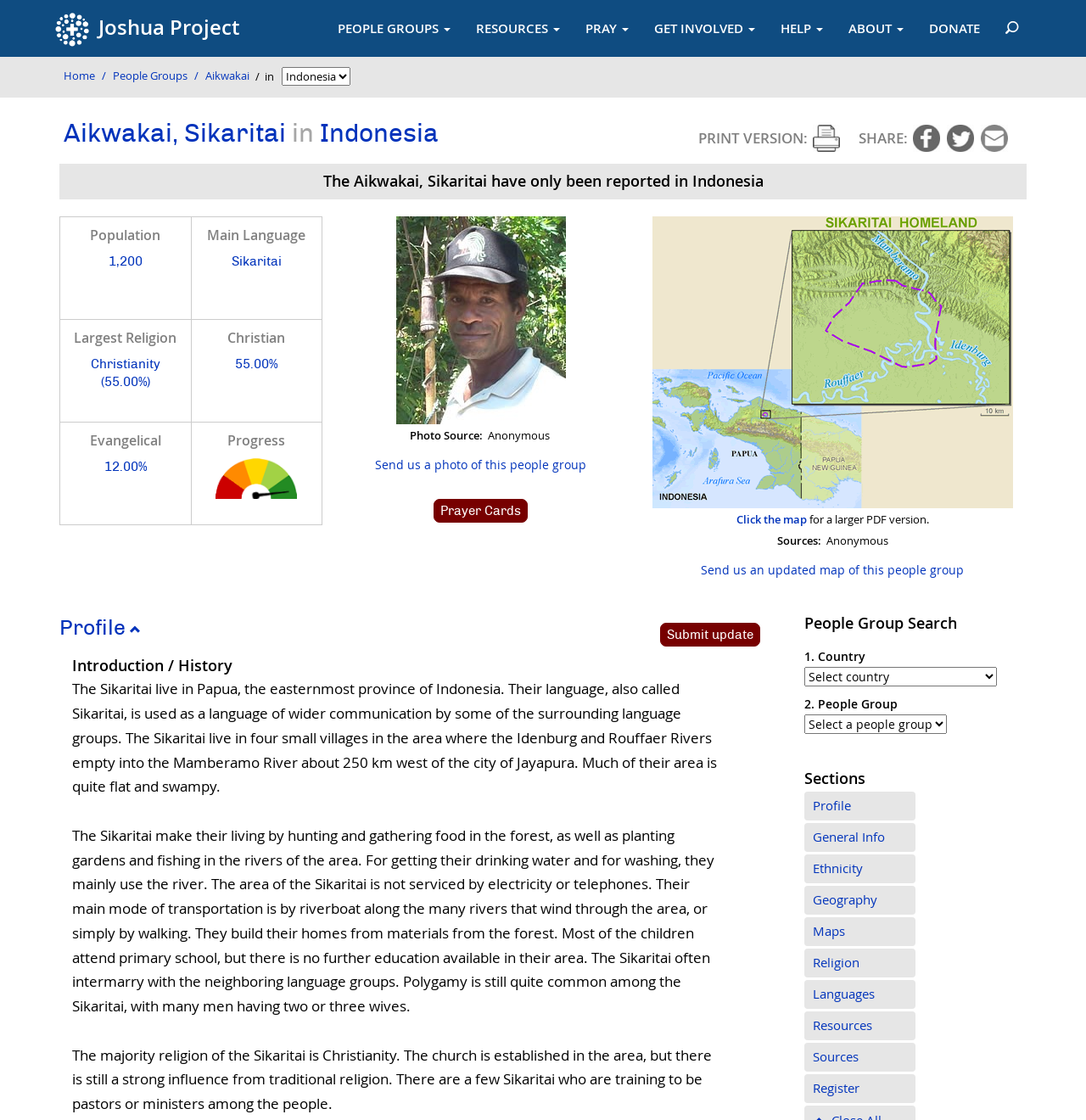Select the bounding box coordinates of the element I need to click to carry out the following instruction: "View the map of Aikwakai, Sikaritai in Indonesia".

[0.588, 0.193, 0.945, 0.454]